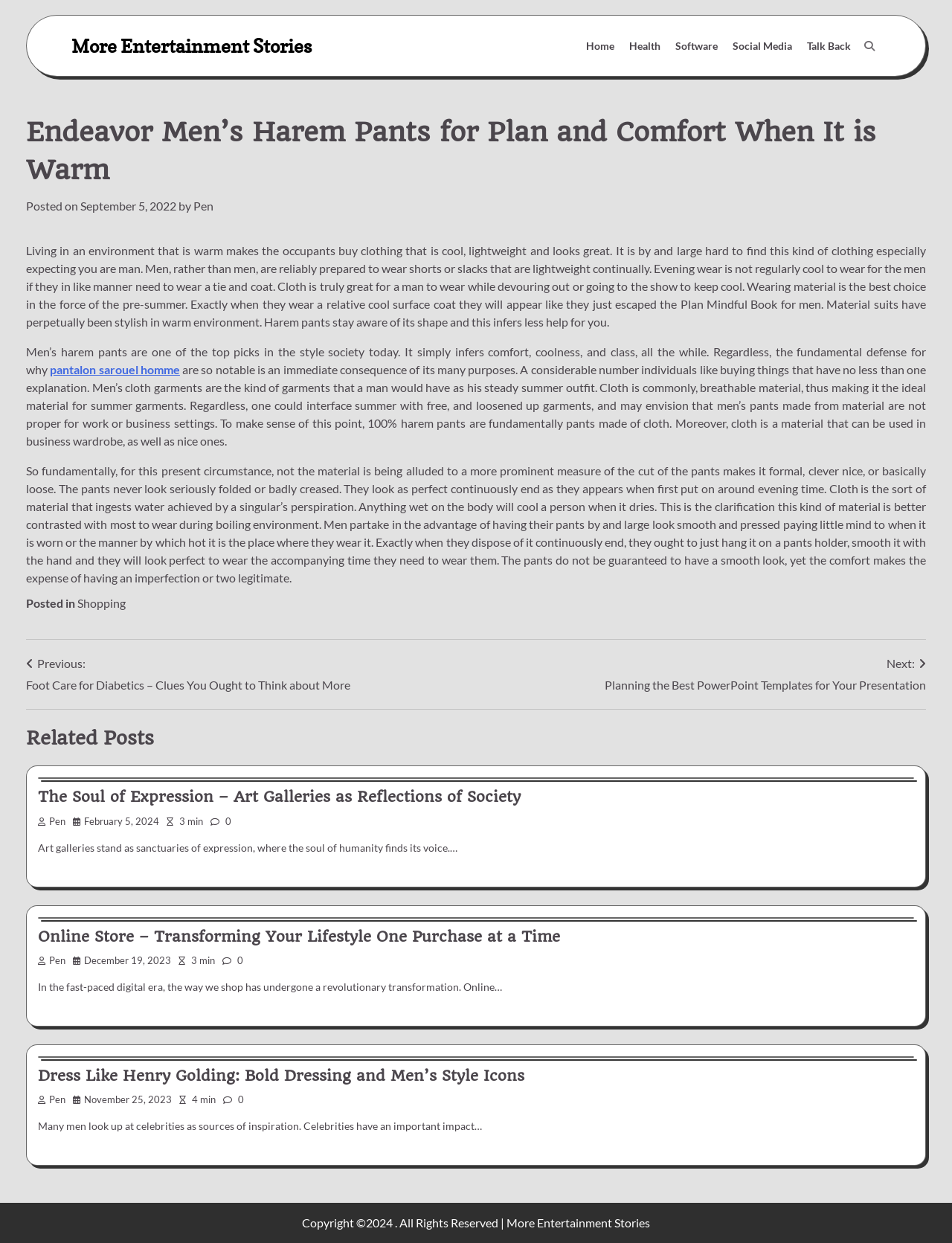Produce a meticulous description of the webpage.

The webpage is about Endeavor Men's Harem Pants, focusing on comfort and style. At the top, there are several links to different categories, including "Home", "Health", "Software", "Social Media", and "Talk Back". On the right side of these links, there is a search icon.

Below the links, the main content of the webpage begins. The title "Endeavor Men's Harem Pants for Plan and Comfort When It is Warm" is prominently displayed. Underneath the title, there is a brief description of the article, including the date "September 5, 2022", and the author "Pen".

The article itself discusses the benefits of wearing harem pants, highlighting their comfort, coolness, and class. It explains that harem pants are suitable for both casual and formal occasions, and that they can be worn in warm environments due to their breathable material.

After the article, there is a footer section that displays the categories the article is posted in, including "Shopping".

Following the footer, there is a "Post navigation" section that allows users to navigate to previous and next posts. The previous post is "Foot Care for Diabetics – Clues You Ought to Think about More", and the next post is "Planning the Best PowerPoint Templates for Your Presentation".

Below the post navigation, there is a "Related Posts" section that displays three related articles. The first article is "The Soul of Expression – Art Galleries as Reflections of Society", the second article is "Online Store – Transforming Your Lifestyle One Purchase at a Time", and the third article is "Dress Like Henry Golding: Bold Dressing and Men’s Style Icons". Each article has a brief summary and a link to read more.

At the very bottom of the webpage, there is a copyright notice that reads "Copyright ©2024. All Rights Reserved | More Entertainment Stories".